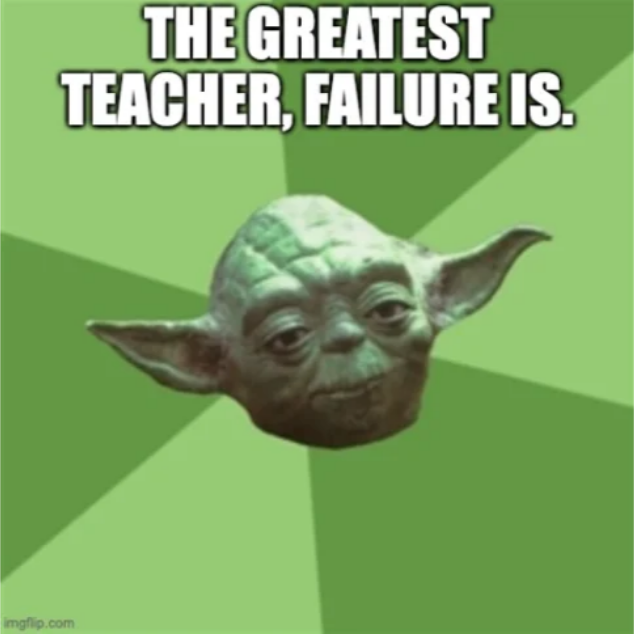What is the main idea of the quote in the image?
Based on the screenshot, respond with a single word or phrase.

Failure is a great teacher